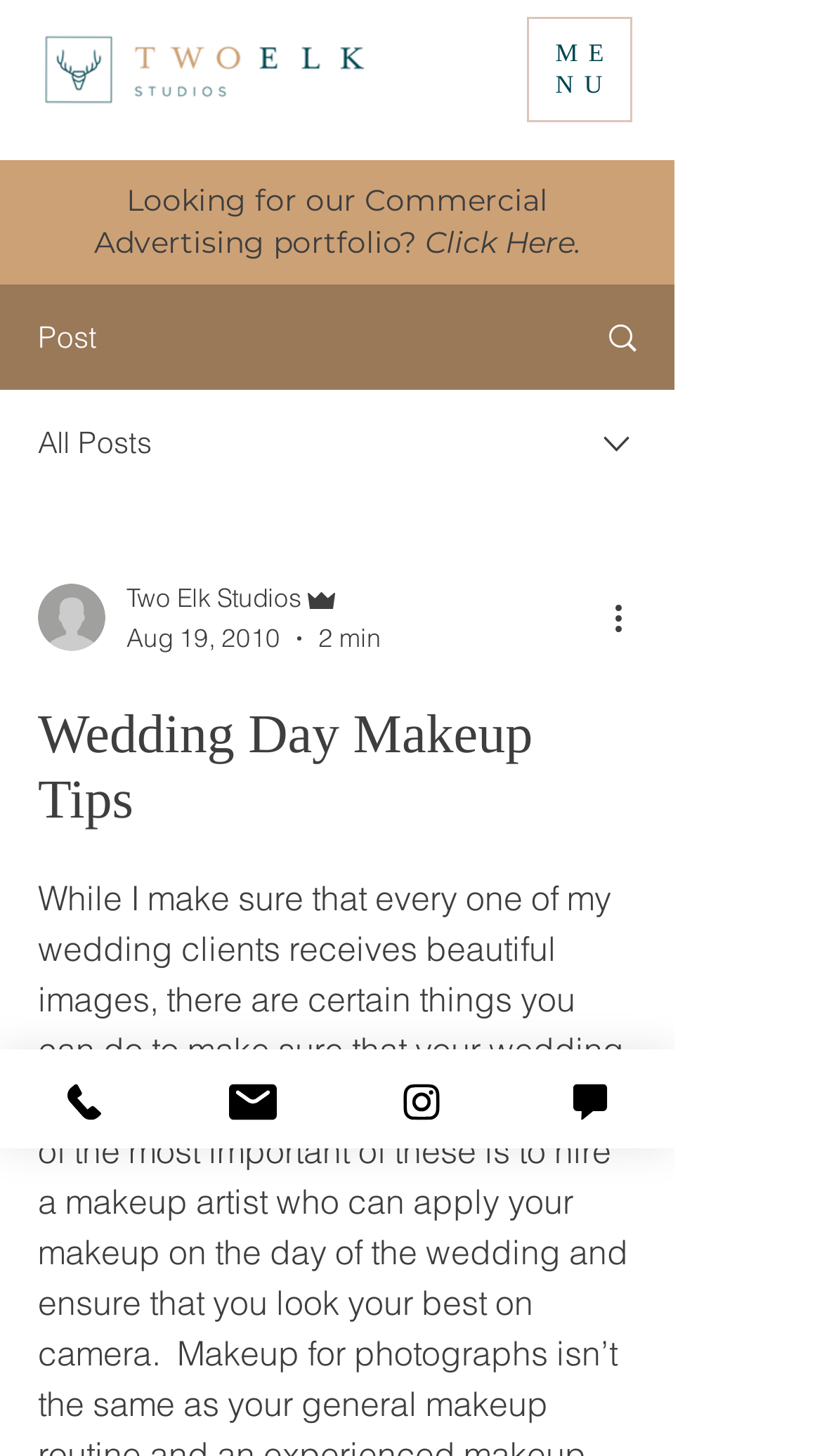How many social media links are there?
Please provide a single word or phrase in response based on the screenshot.

3